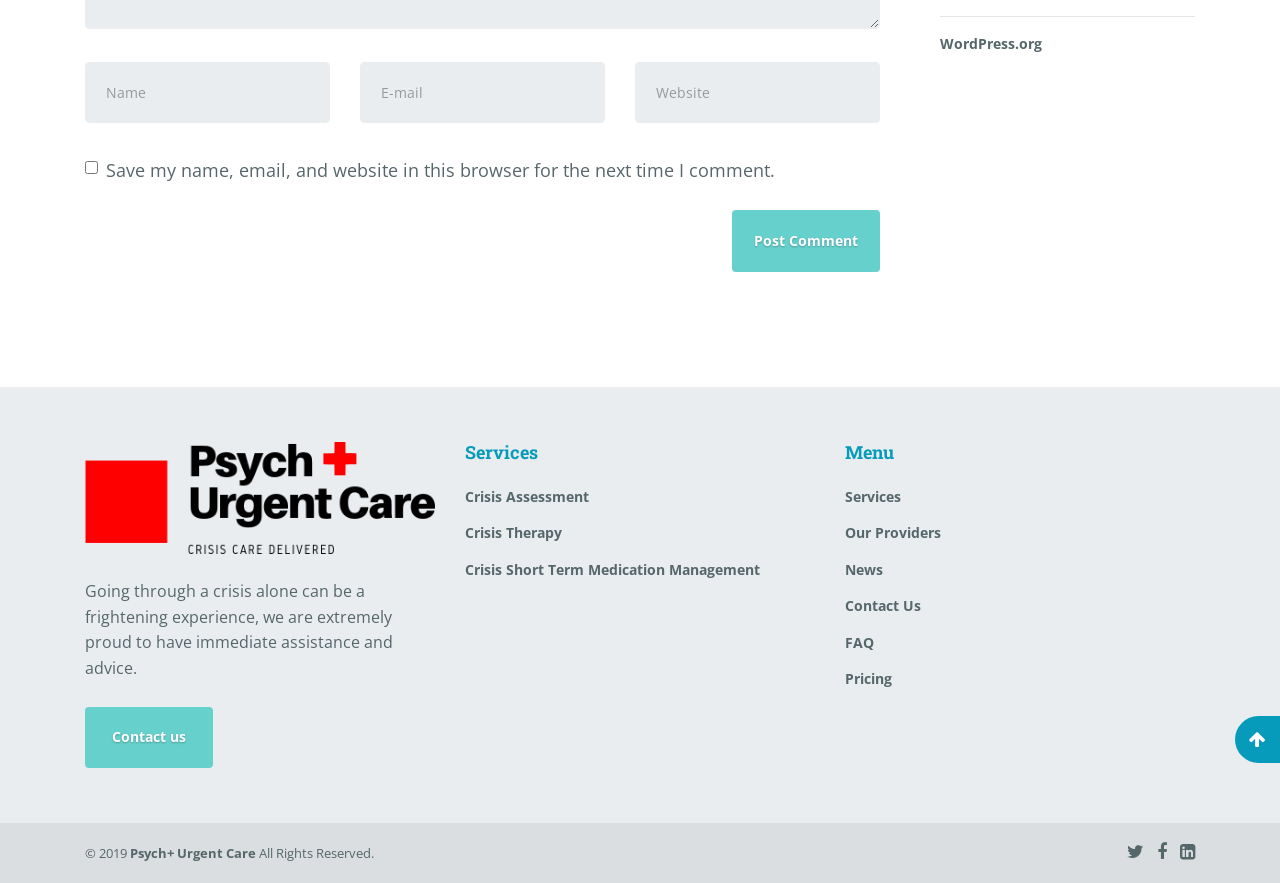What type of services are offered?
Answer the question with as much detail as possible.

The webpage has links to 'Crisis Assessment', 'Crisis Therapy', and 'Crisis Short Term Medication Management', indicating that the website offers crisis-related services.